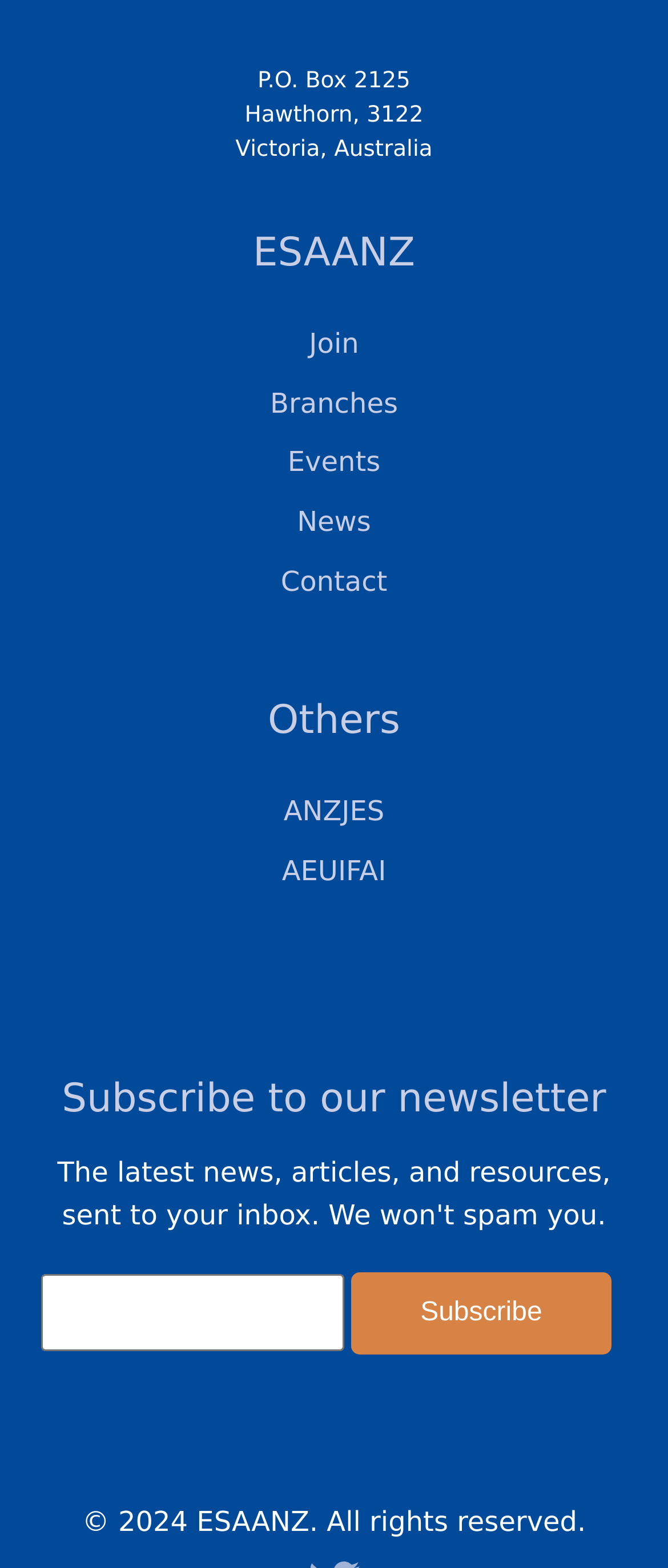Provide a brief response to the question below using one word or phrase:
How many static text elements are there on the webpage?

7